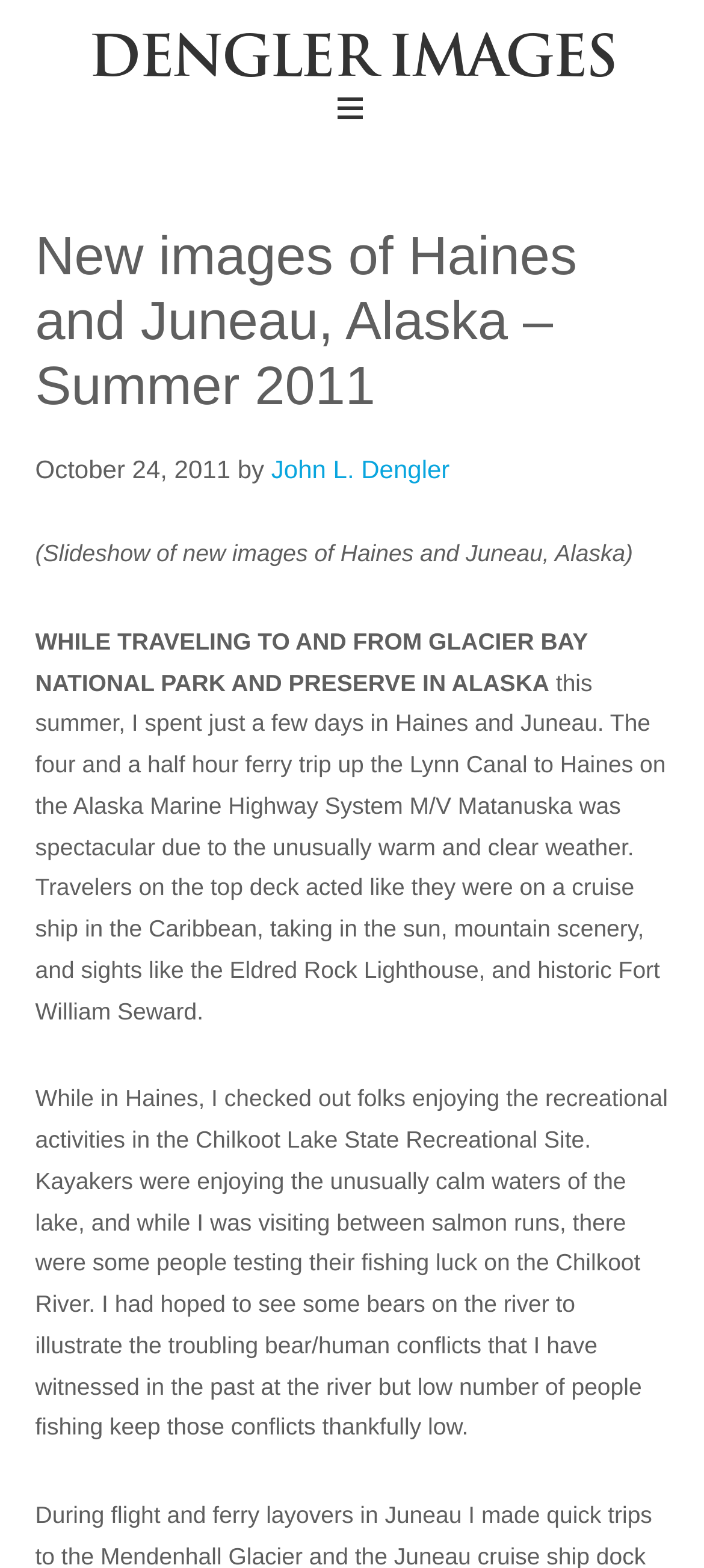What is the name of the author of the webpage?
Please provide a full and detailed response to the question.

The text mentions 'by John L. Dengler' as the author of the webpage, indicating that John L. Dengler is the person who wrote the content on the webpage.